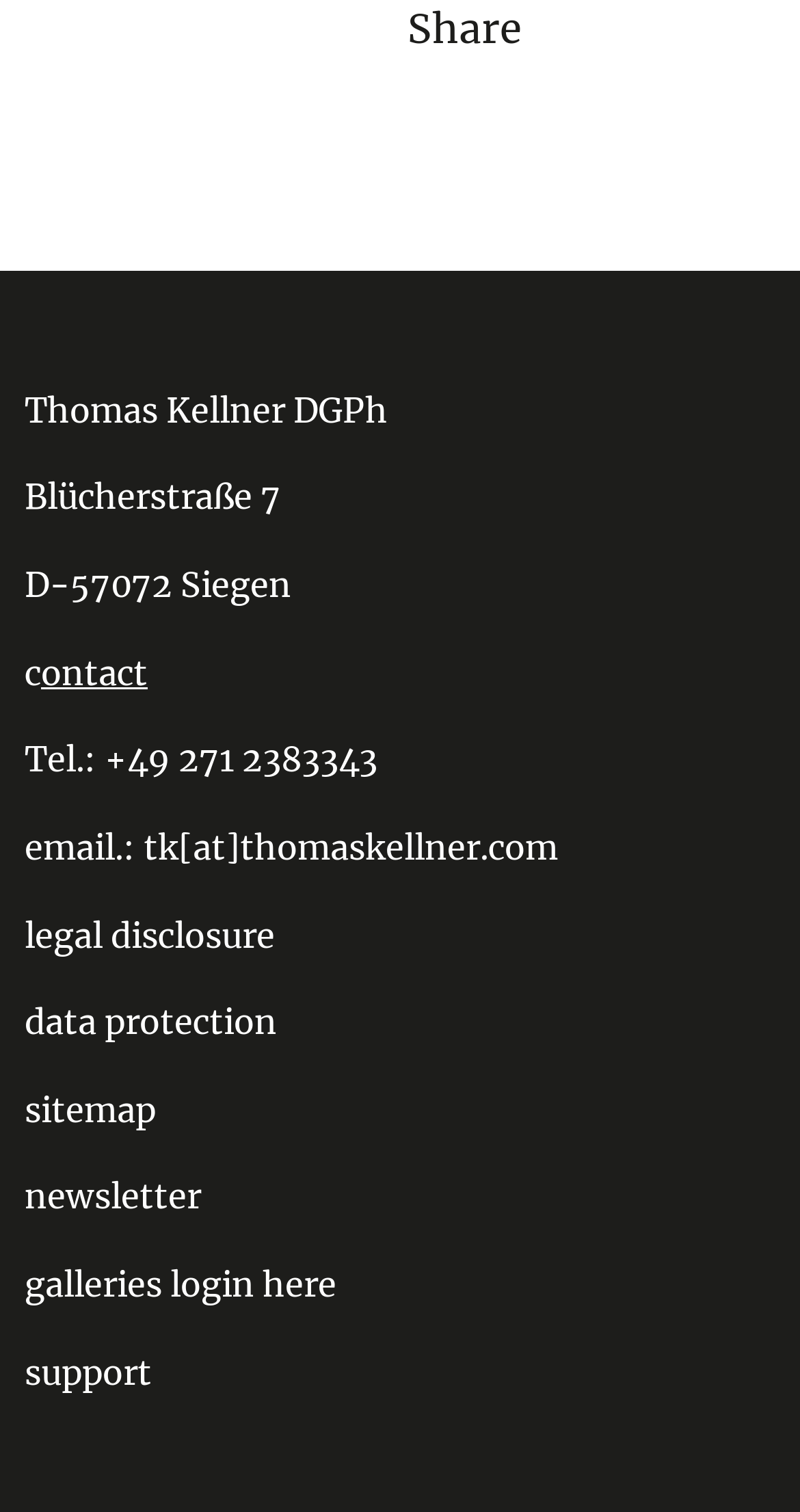Respond to the following query with just one word or a short phrase: 
What is the phone number of Thomas Kellner?

+49 271 2383343